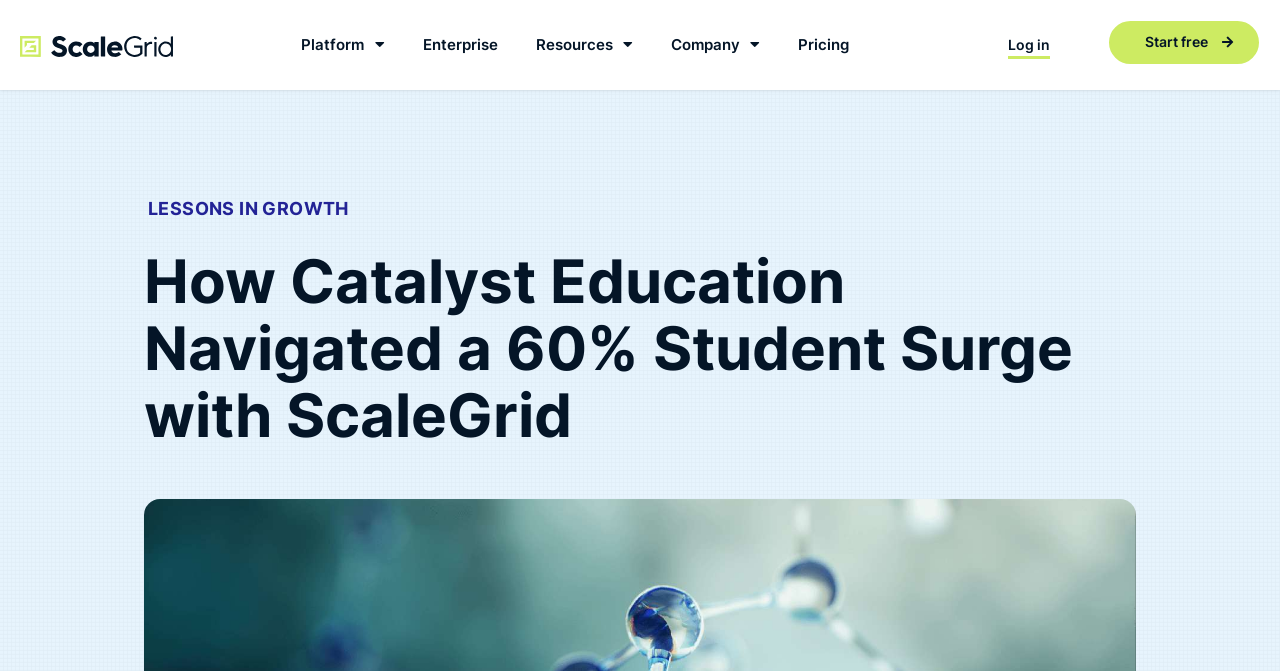Please find the top heading of the webpage and generate its text.

How Catalyst Education Navigated a 60% Student Surge with ScaleGrid